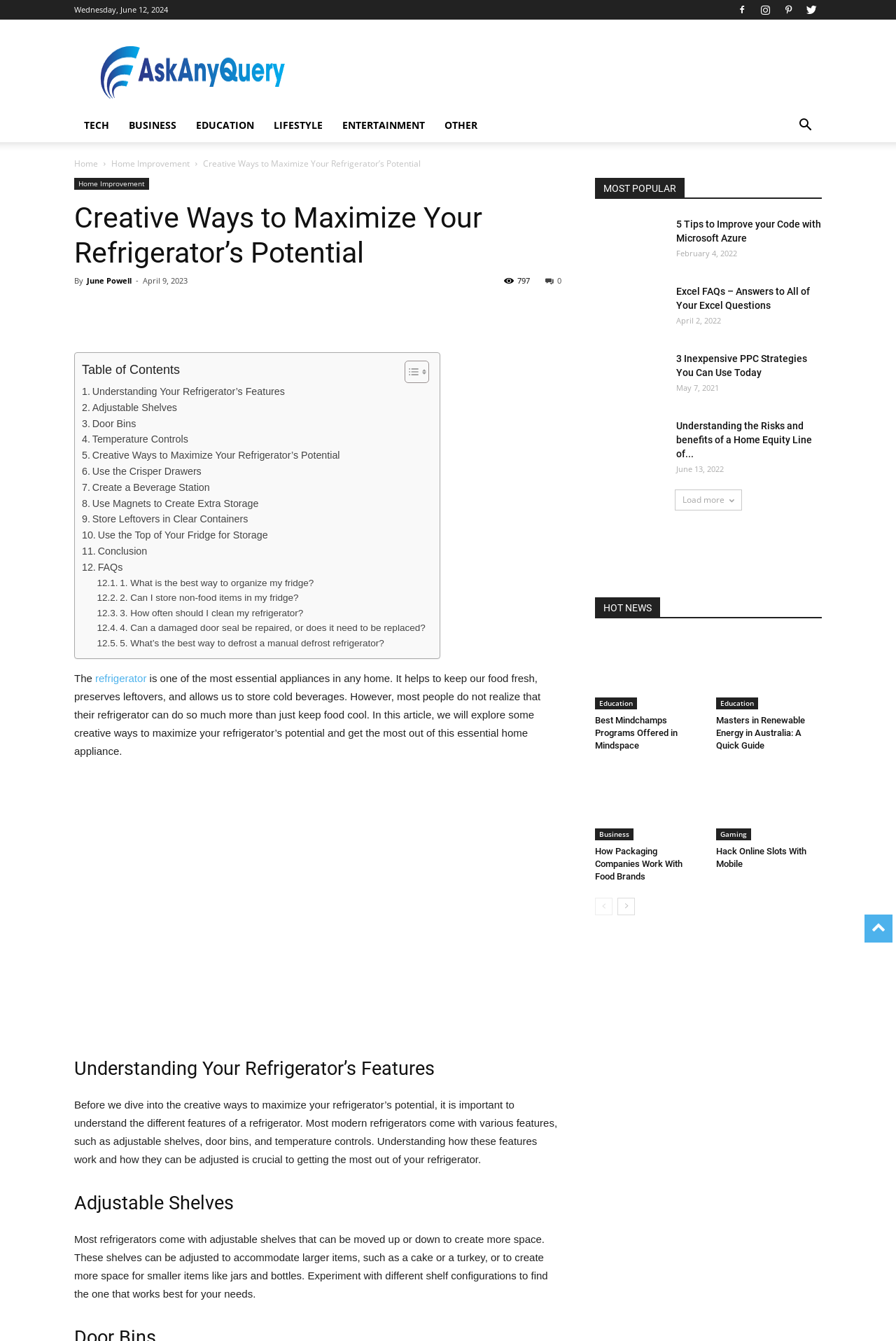Locate the bounding box coordinates of the element to click to perform the following action: 'Share the article'. The coordinates should be given as four float values between 0 and 1, in the form of [left, top, right, bottom].

[0.122, 0.229, 0.147, 0.237]